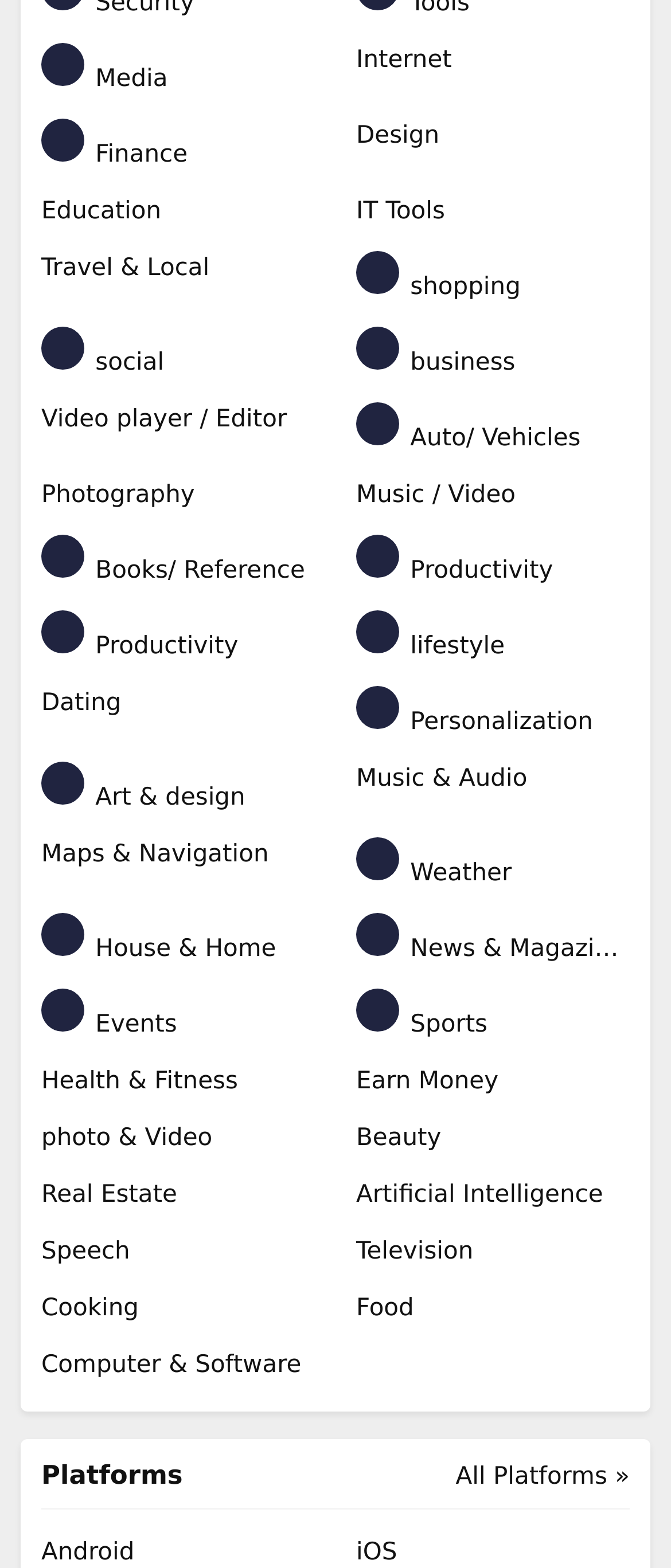Pinpoint the bounding box coordinates of the element that must be clicked to accomplish the following instruction: "Explore All Platforms". The coordinates should be in the format of four float numbers between 0 and 1, i.e., [left, top, right, bottom].

[0.679, 0.931, 0.938, 0.954]